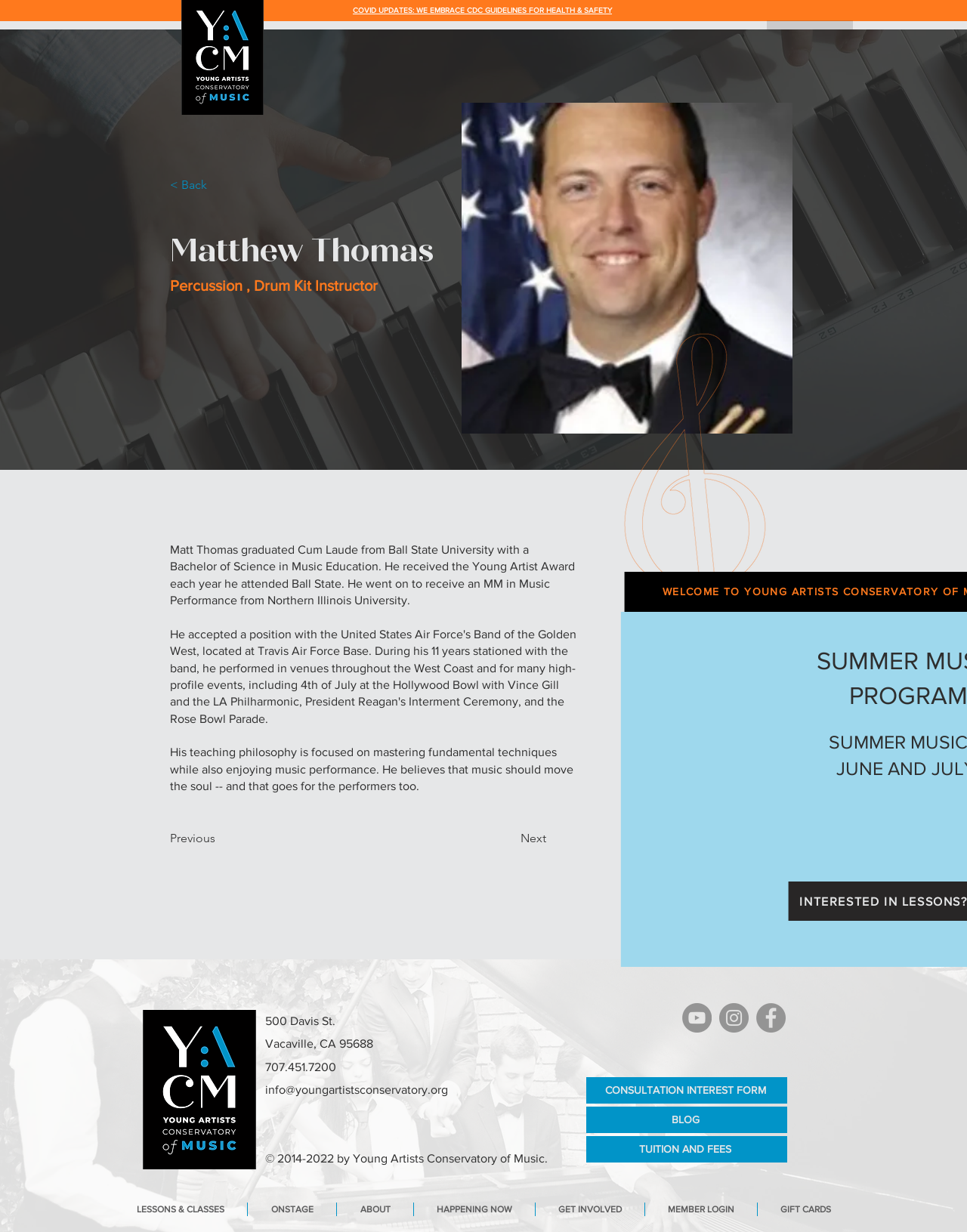Pinpoint the bounding box coordinates of the element that must be clicked to accomplish the following instruction: "Click the CONSULTATION INTEREST FORM link". The coordinates should be in the format of four float numbers between 0 and 1, i.e., [left, top, right, bottom].

[0.606, 0.874, 0.814, 0.896]